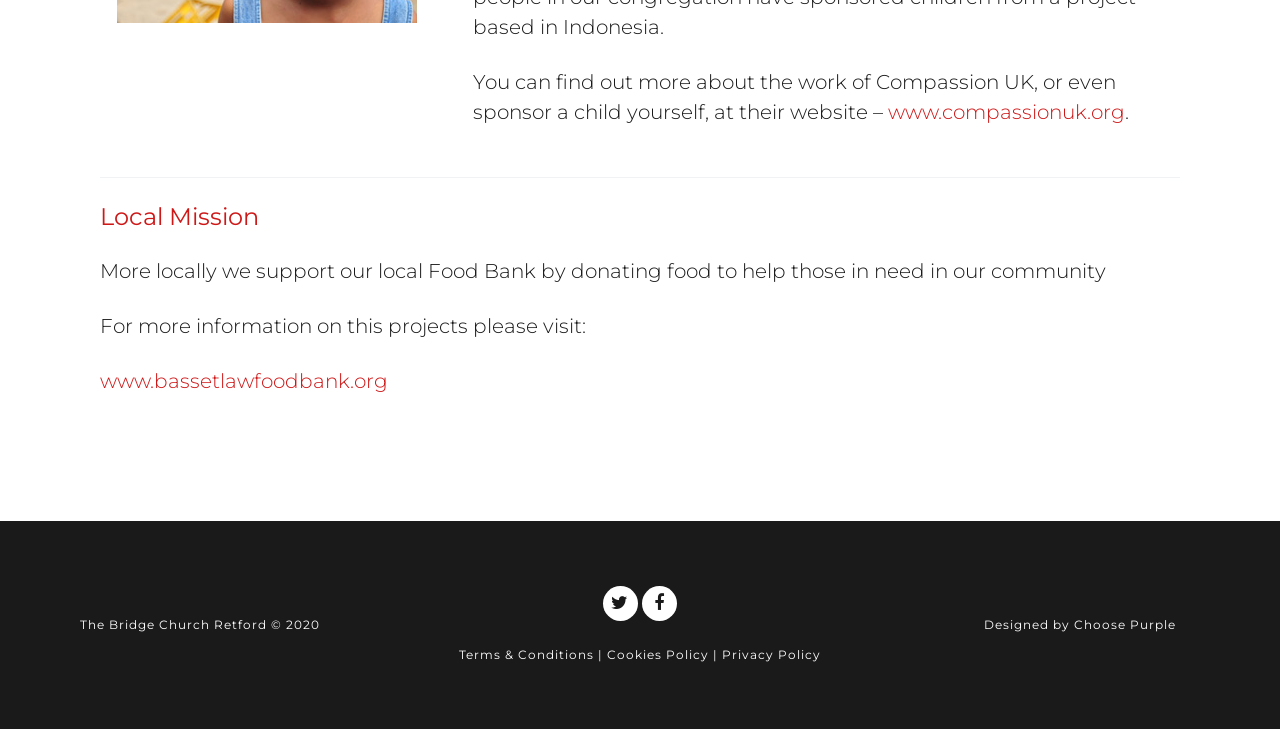Identify the bounding box coordinates of the region I need to click to complete this instruction: "visit Compassion UK website".

[0.694, 0.137, 0.879, 0.17]